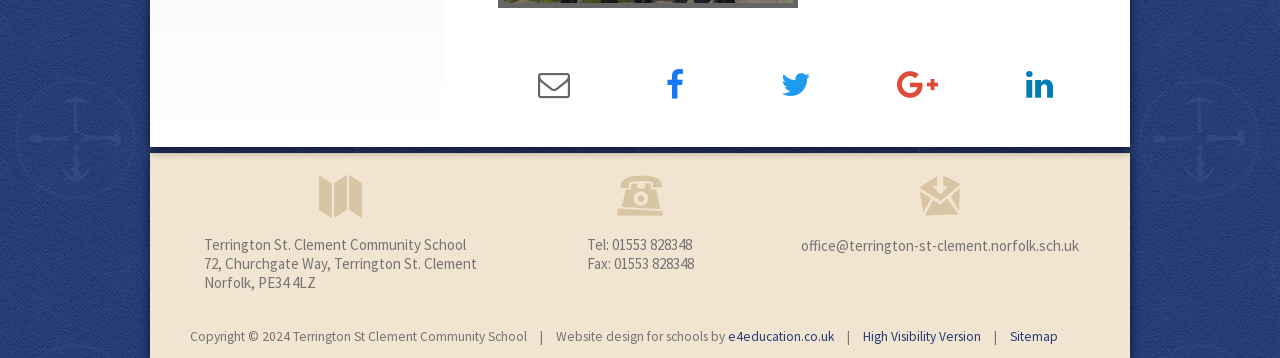Identify the bounding box for the element characterized by the following description: "High Visibility Version".

[0.674, 0.916, 0.766, 0.964]